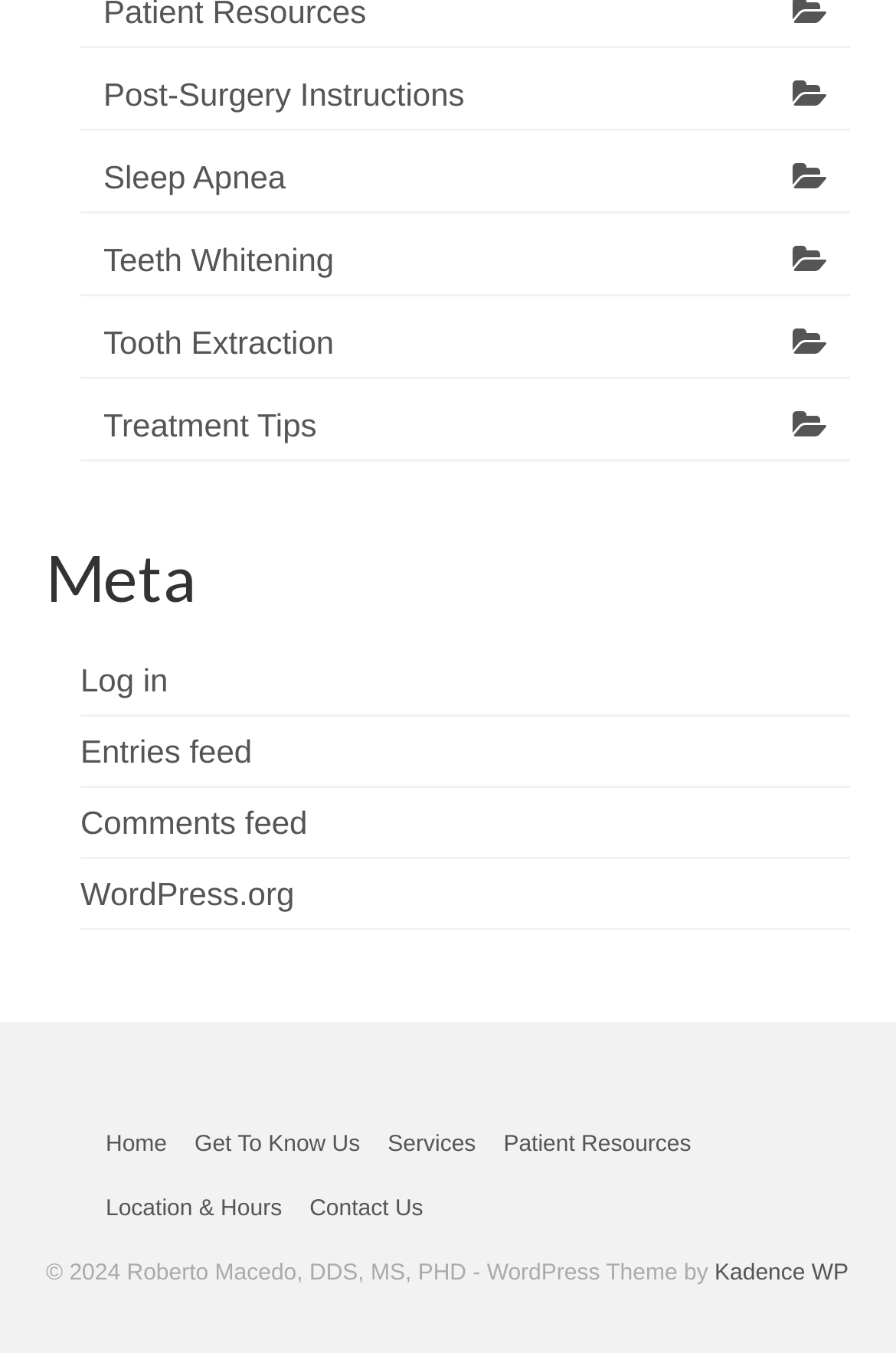Please identify the bounding box coordinates of the element I should click to complete this instruction: 'Click on Post-Surgery Instructions'. The coordinates should be given as four float numbers between 0 and 1, like this: [left, top, right, bottom].

[0.09, 0.045, 0.949, 0.097]